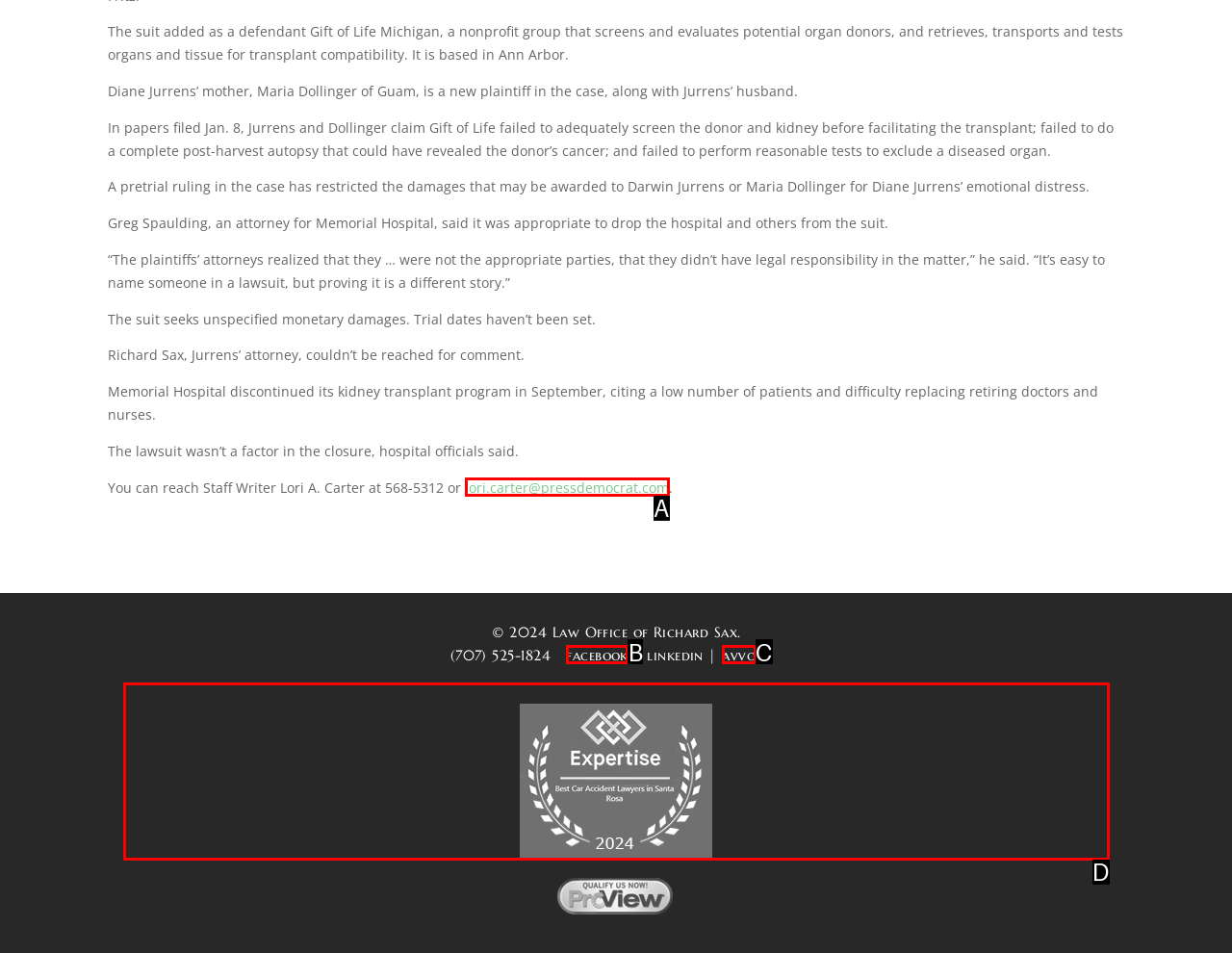Match the description: September 2, 2021September 13, 2021 to the appropriate HTML element. Respond with the letter of your selected option.

None